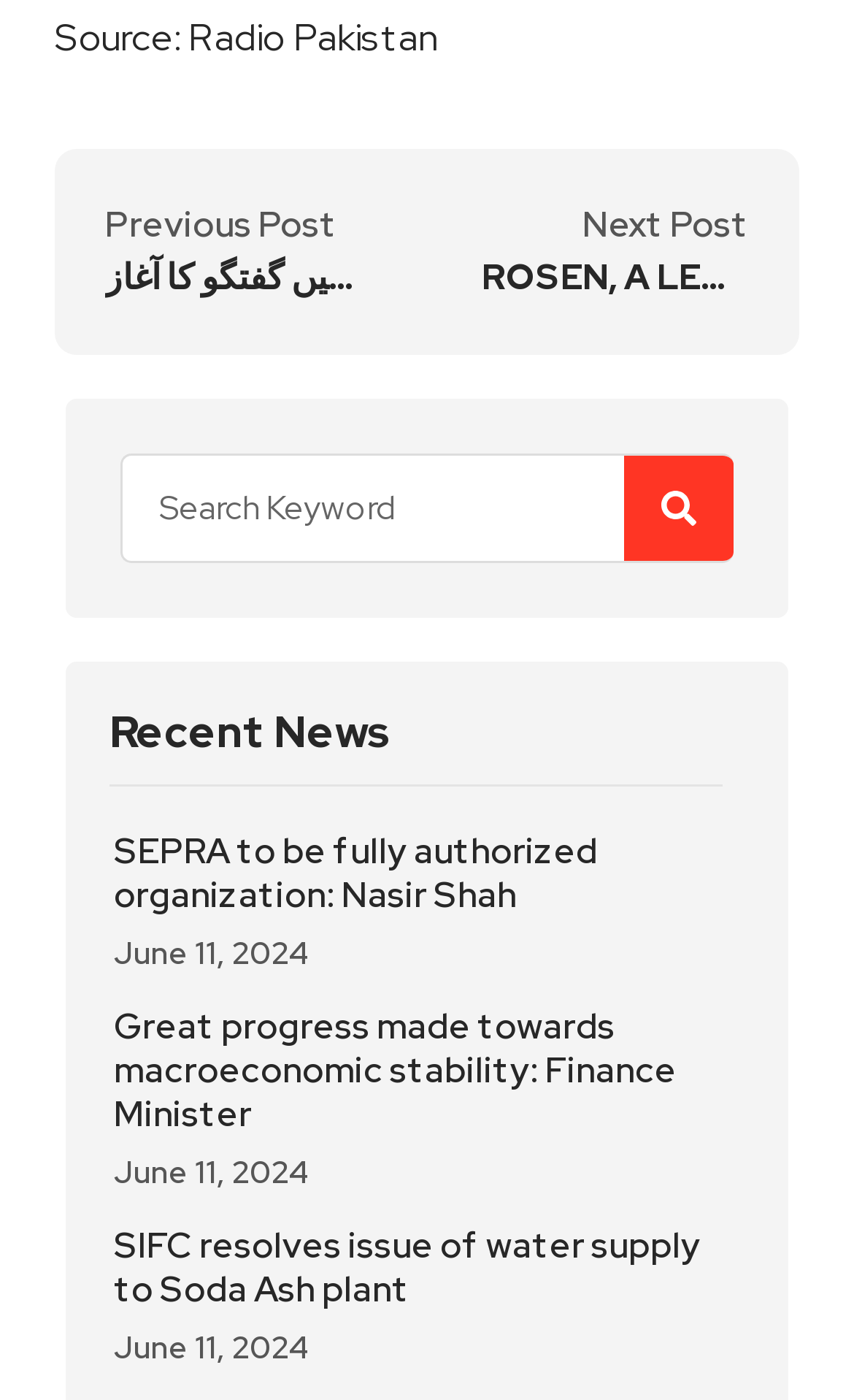Respond with a single word or phrase to the following question: What is the source of the news?

Radio Pakistan